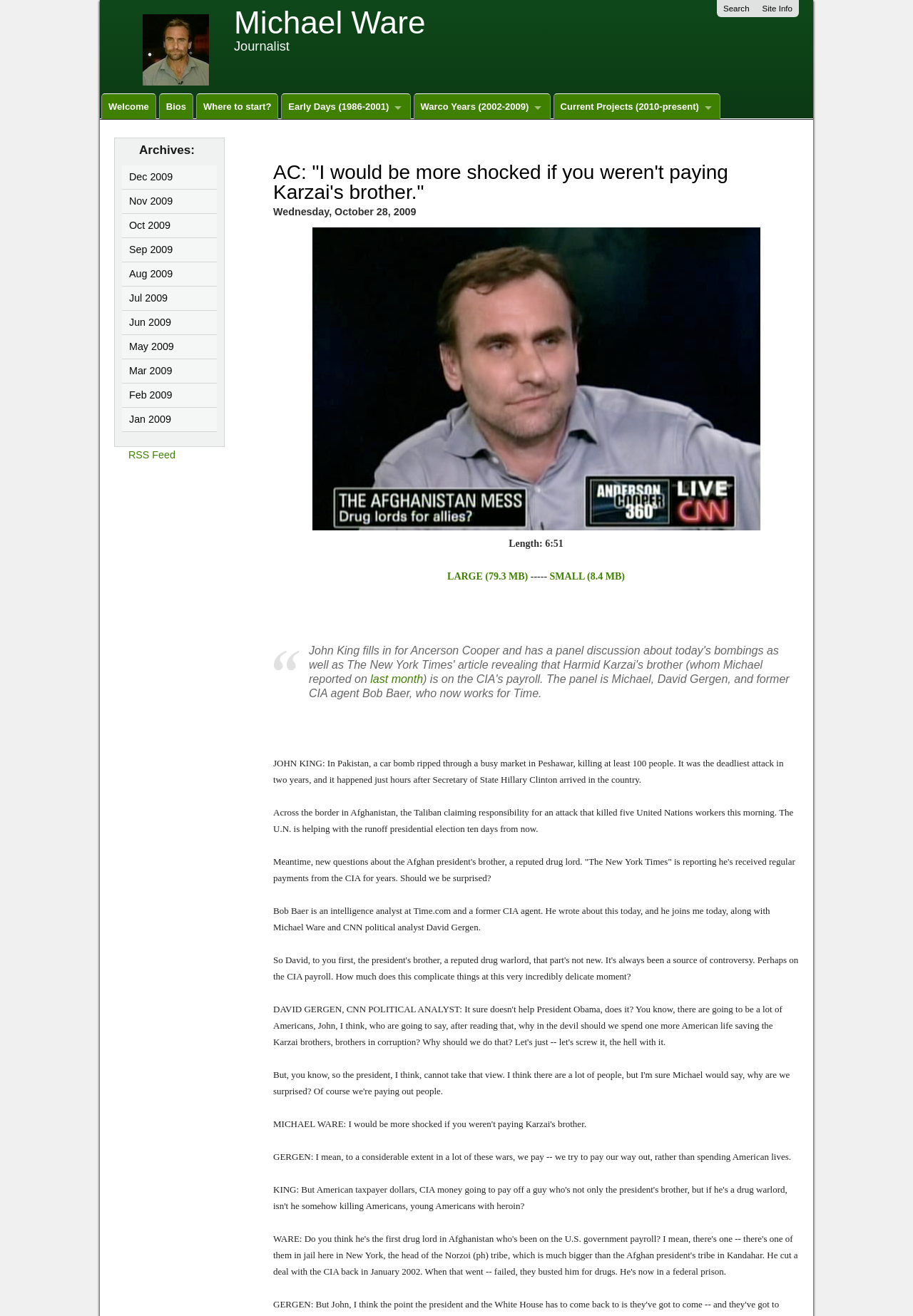Answer this question in one word or a short phrase: What is the name of the newspaper mentioned in the article?

The New York Times